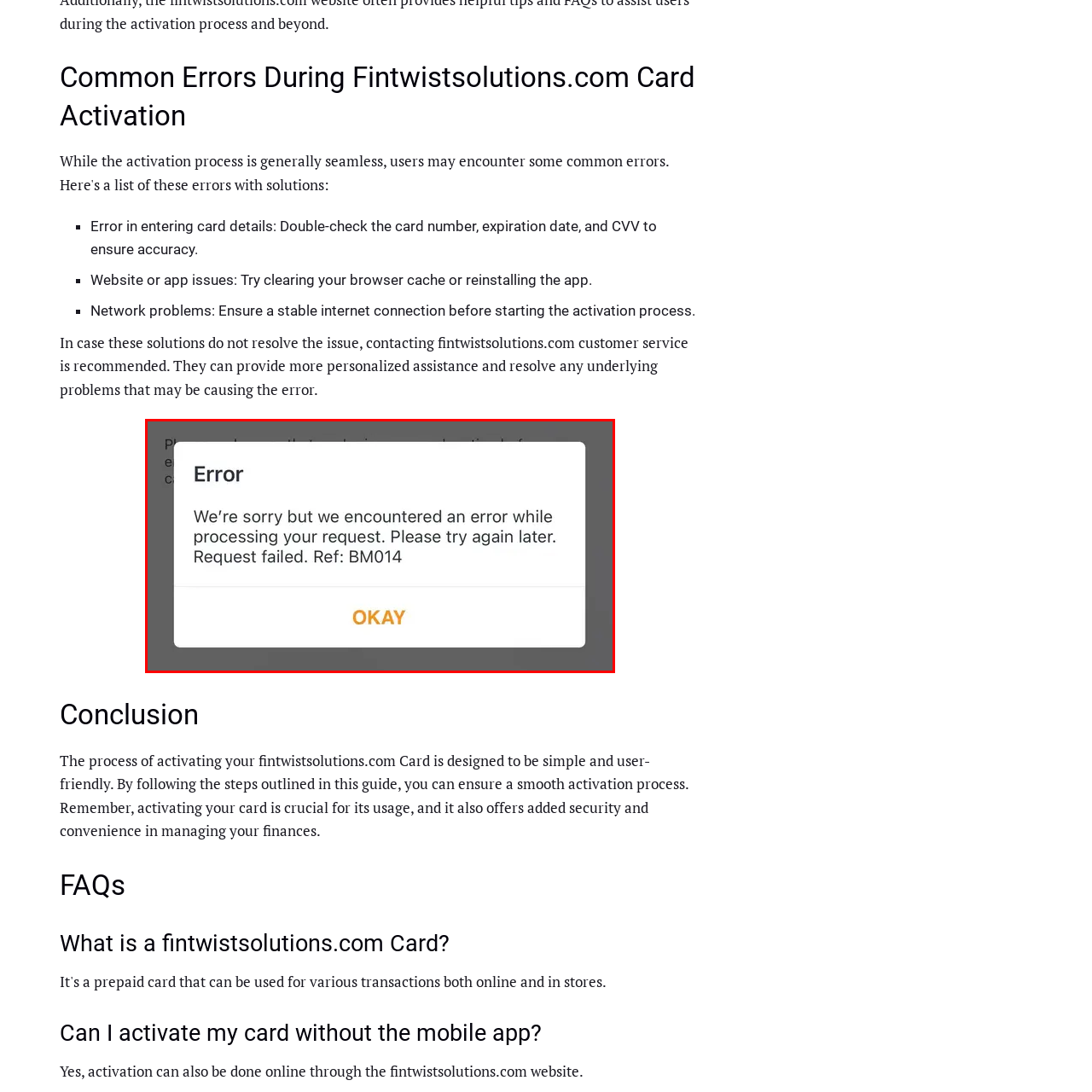Examine the portion of the image marked by the red rectangle, What is the reference number for the failed request? Answer concisely using a single word or phrase.

BM014